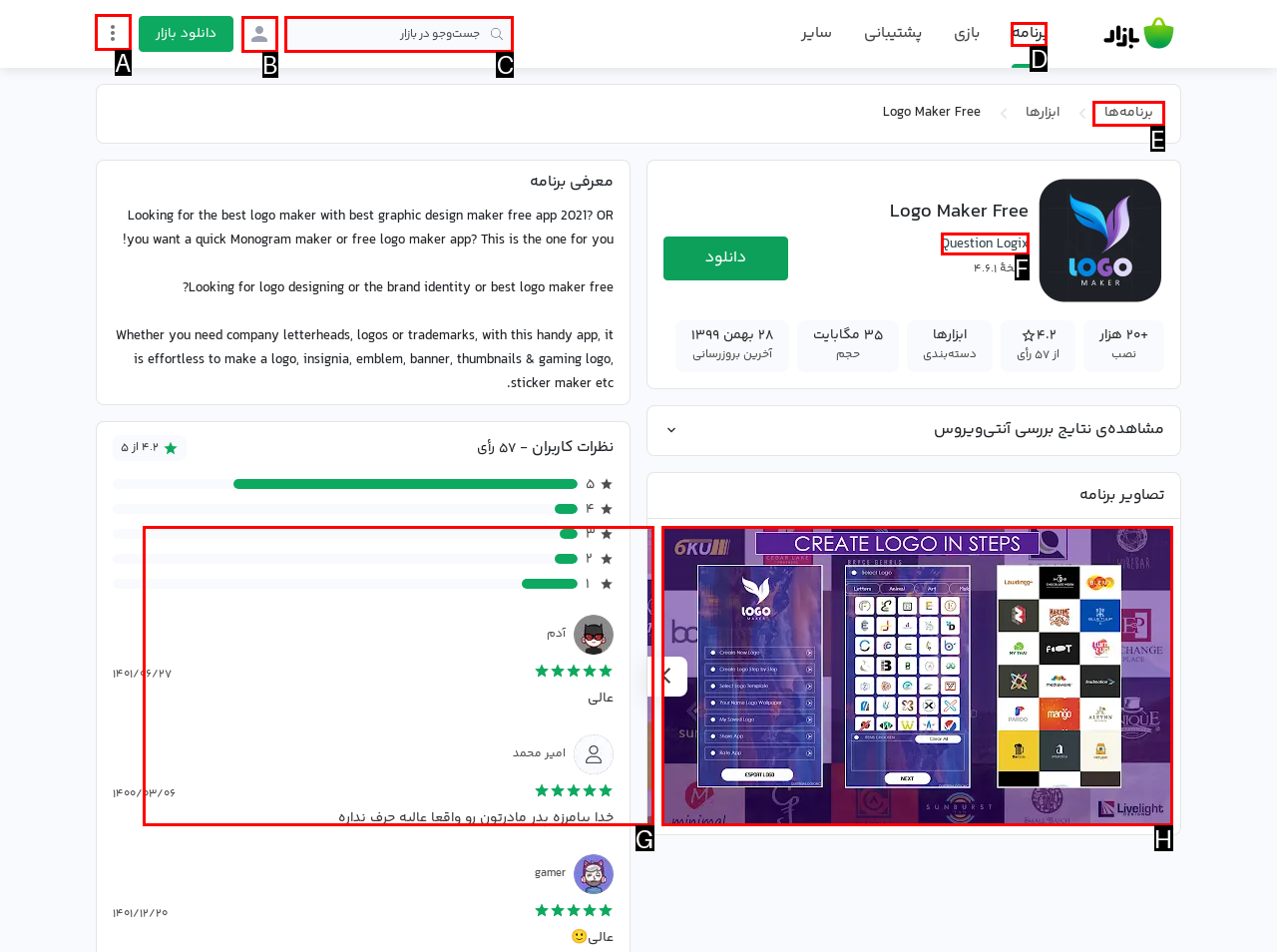To complete the task: Search in the market, which option should I click? Answer with the appropriate letter from the provided choices.

C